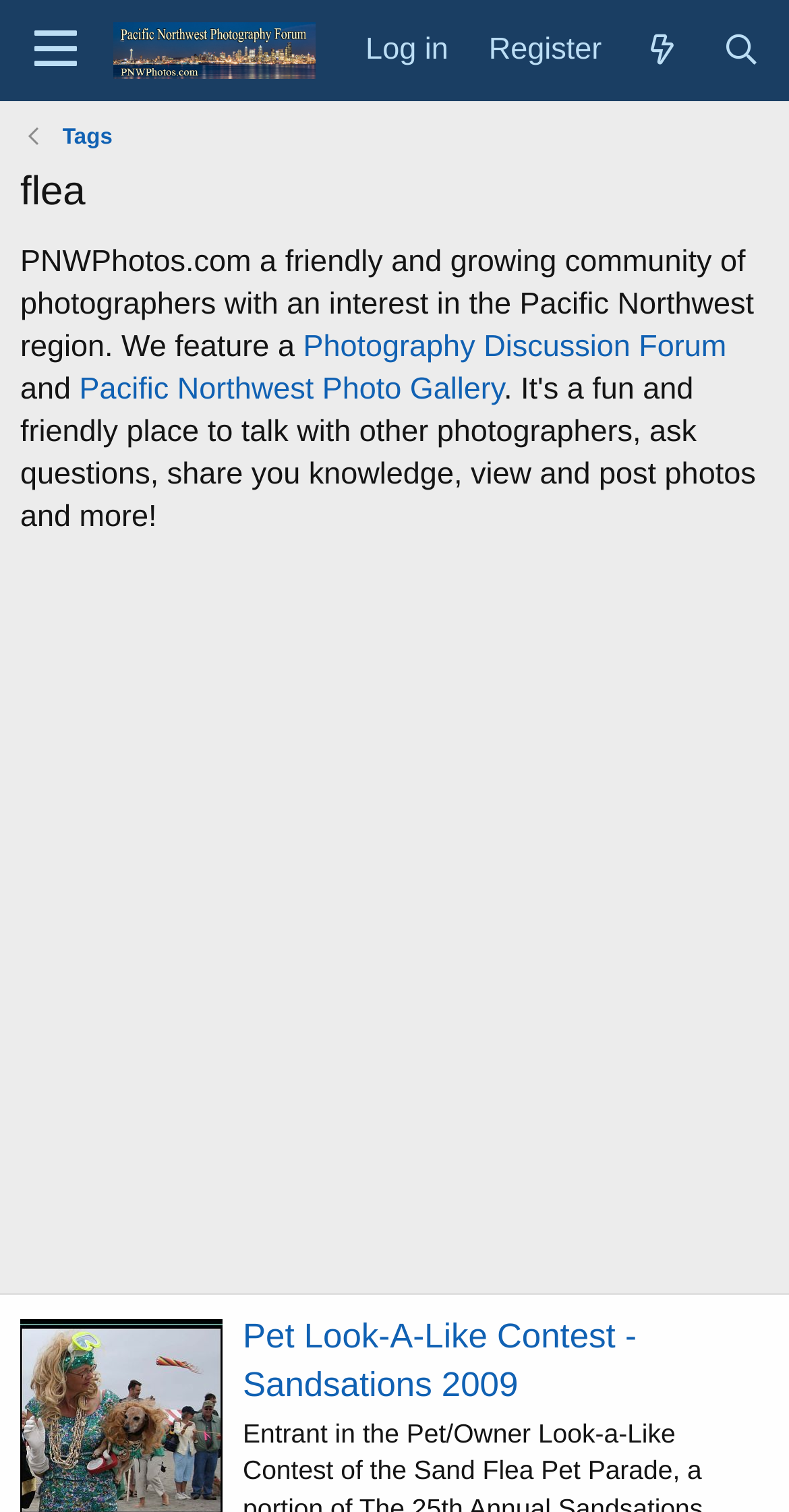Please specify the bounding box coordinates of the element that should be clicked to execute the given instruction: 'Click the menu button'. Ensure the coordinates are four float numbers between 0 and 1, expressed as [left, top, right, bottom].

[0.01, 0.0, 0.13, 0.066]